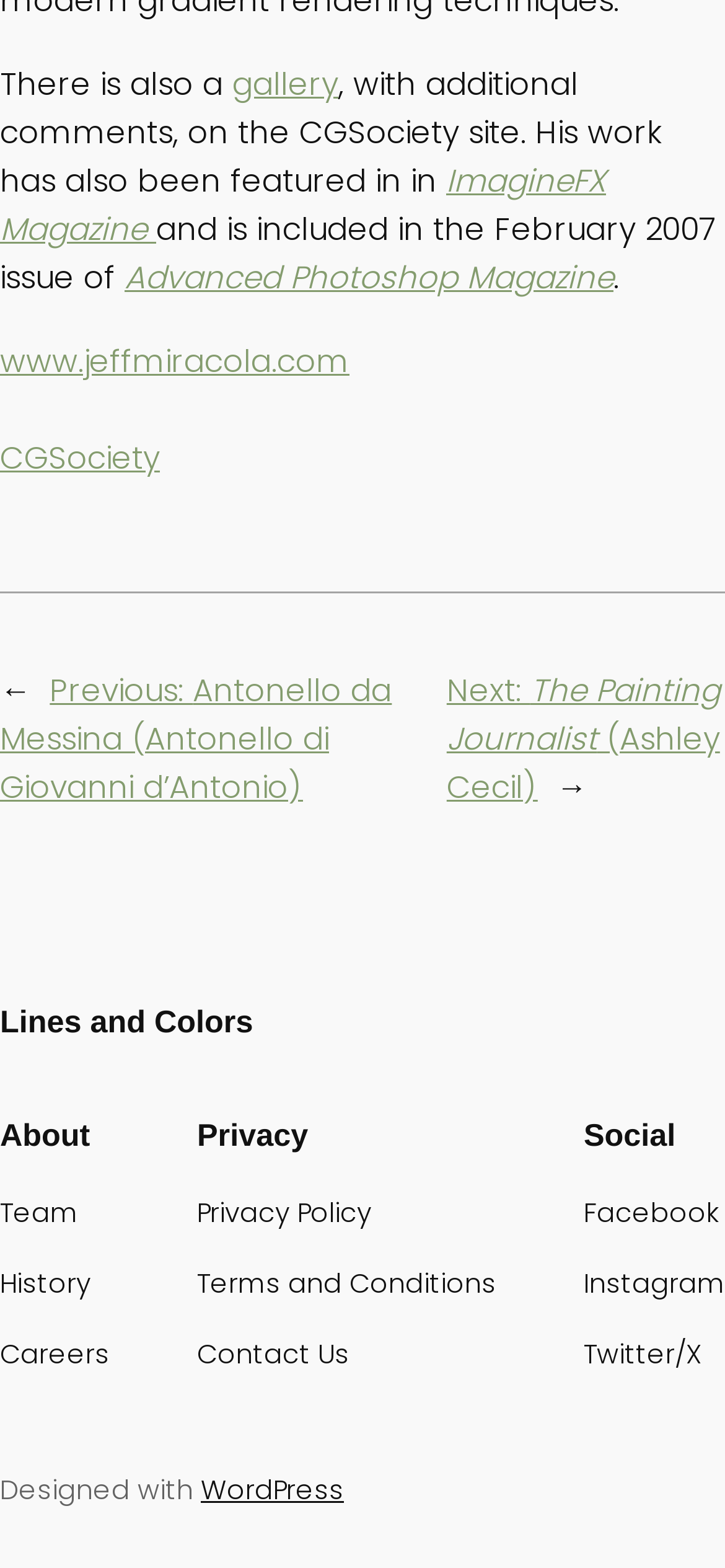Please identify the coordinates of the bounding box for the clickable region that will accomplish this instruction: "view previous posts".

[0.0, 0.425, 0.54, 0.516]